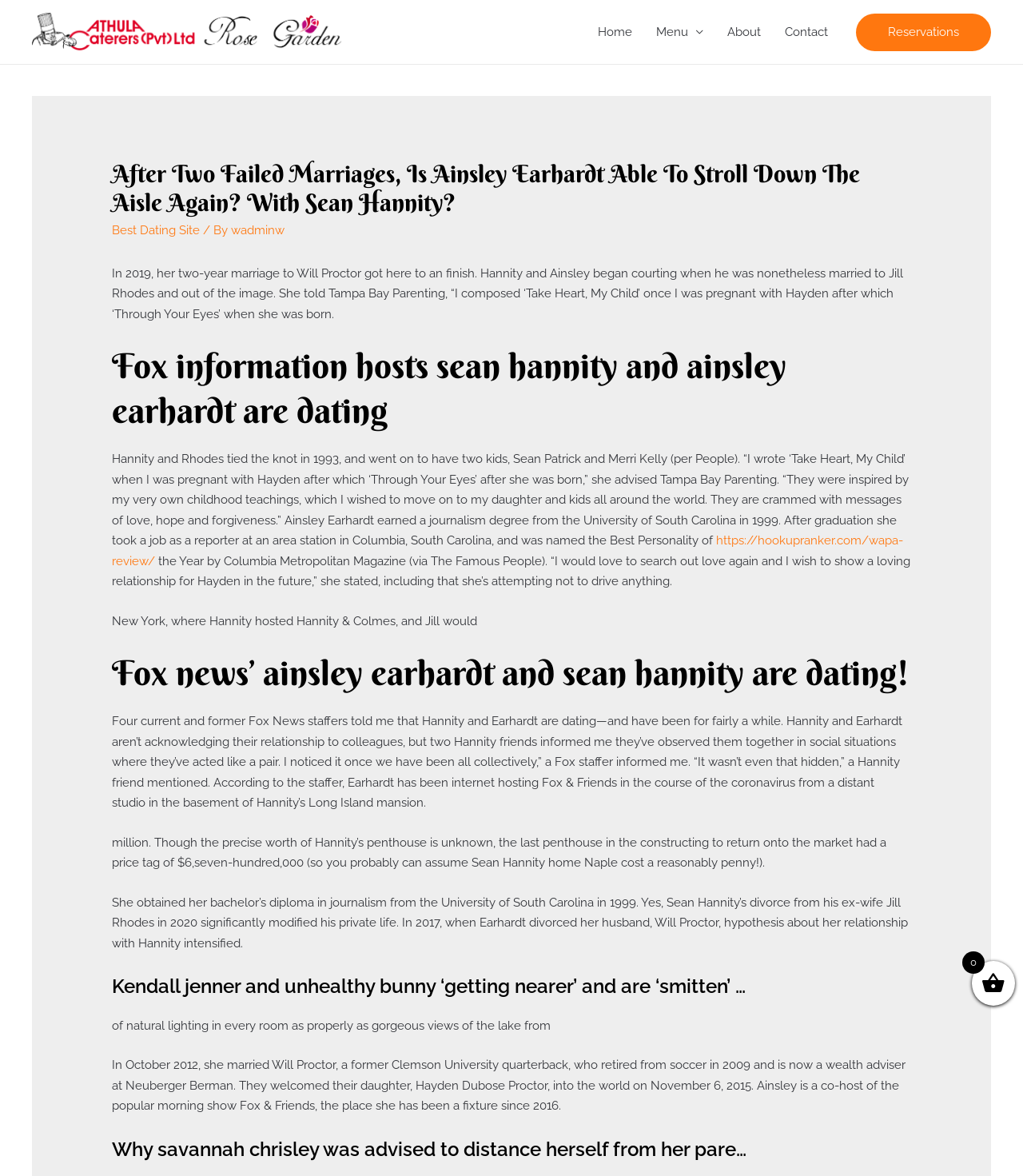Find the bounding box coordinates for the UI element whose description is: "Best Dating Site". The coordinates should be four float numbers between 0 and 1, in the format [left, top, right, bottom].

[0.109, 0.19, 0.195, 0.202]